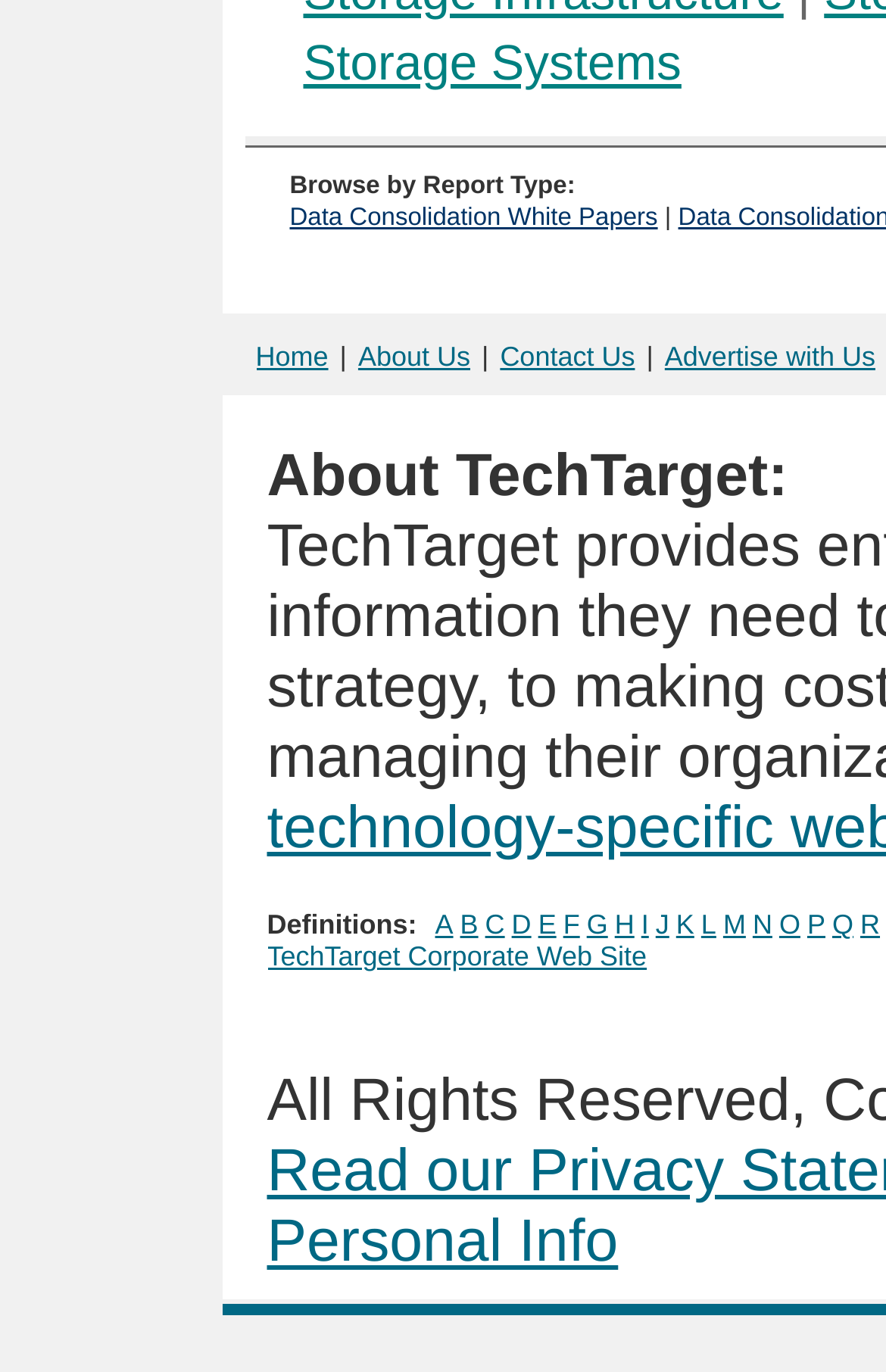Determine the bounding box coordinates of the section to be clicked to follow the instruction: "Go to home page". The coordinates should be given as four float numbers between 0 and 1, formatted as [left, top, right, bottom].

[0.288, 0.249, 0.371, 0.272]